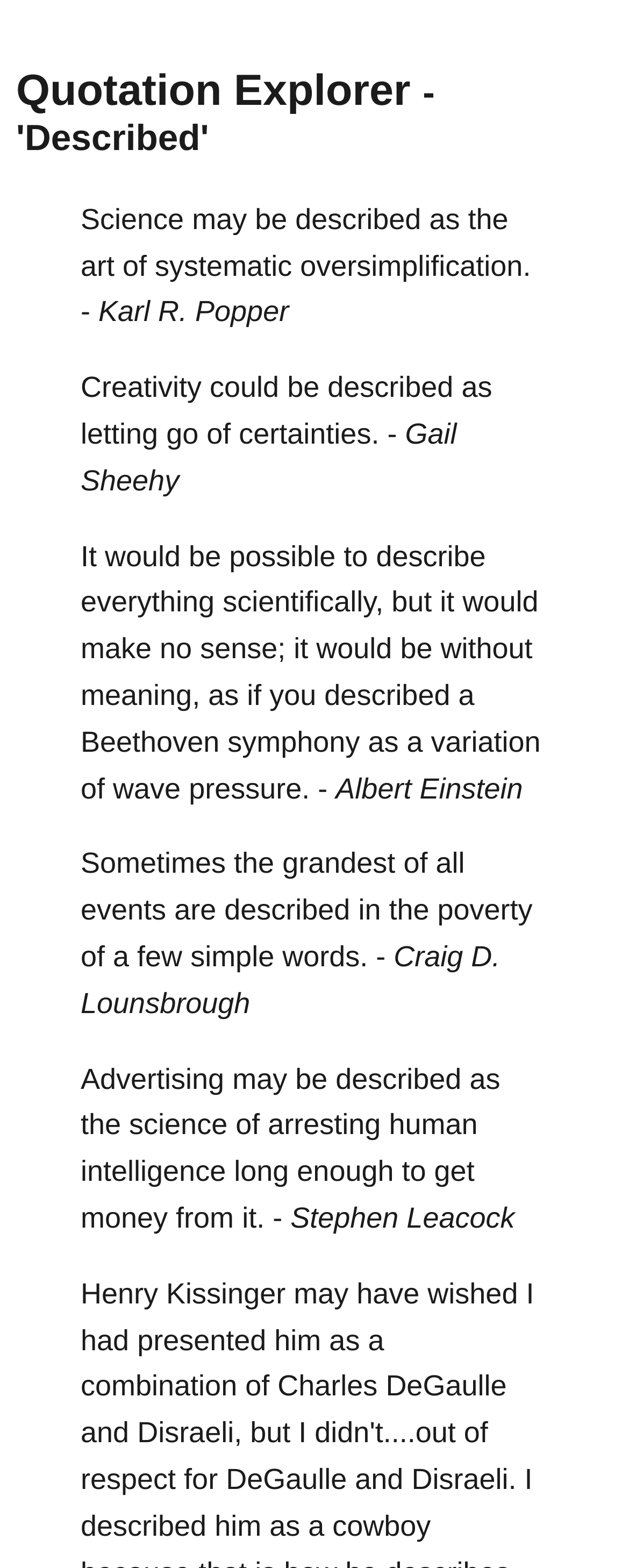How many quotes are there on this webpage? Look at the image and give a one-word or short phrase answer.

9